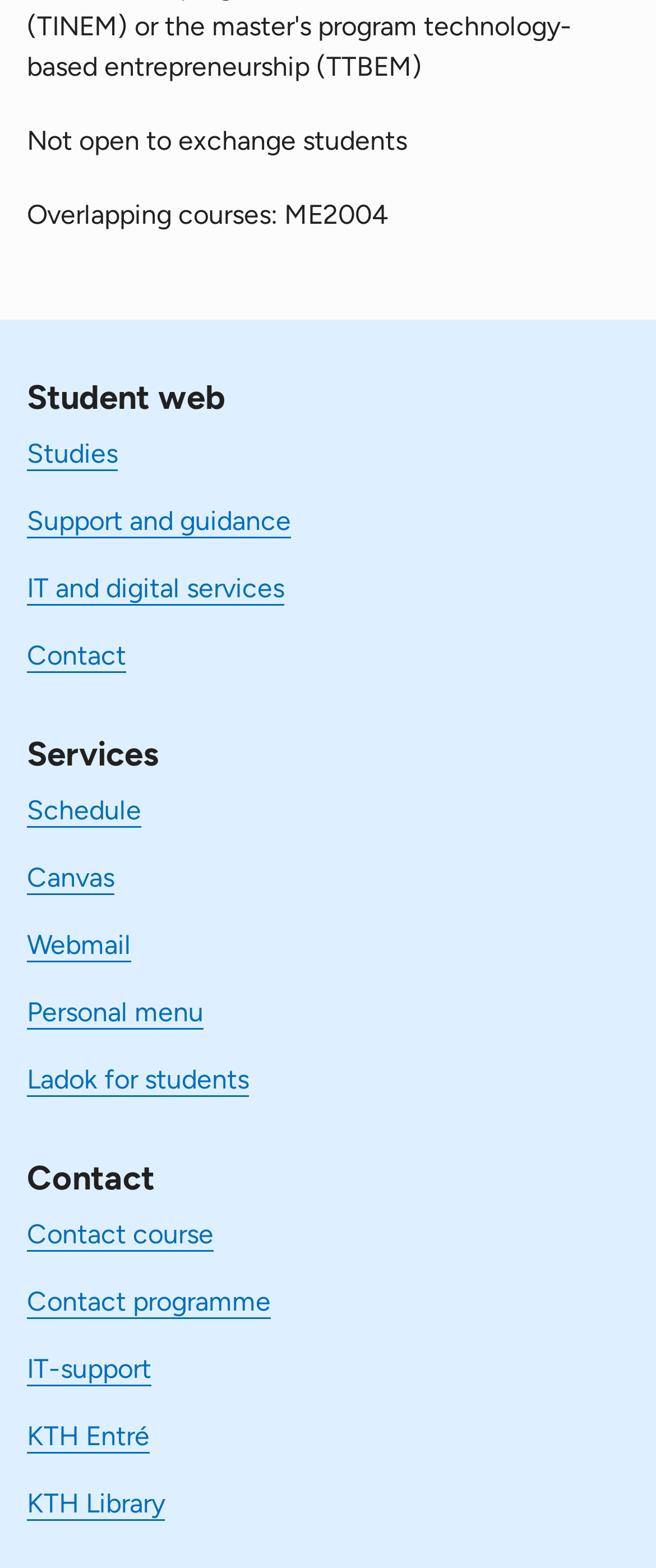Can you find the bounding box coordinates for the UI element given this description: "Ladok for students"? Provide the coordinates as four float numbers between 0 and 1: [left, top, right, bottom].

[0.041, 0.678, 0.379, 0.699]